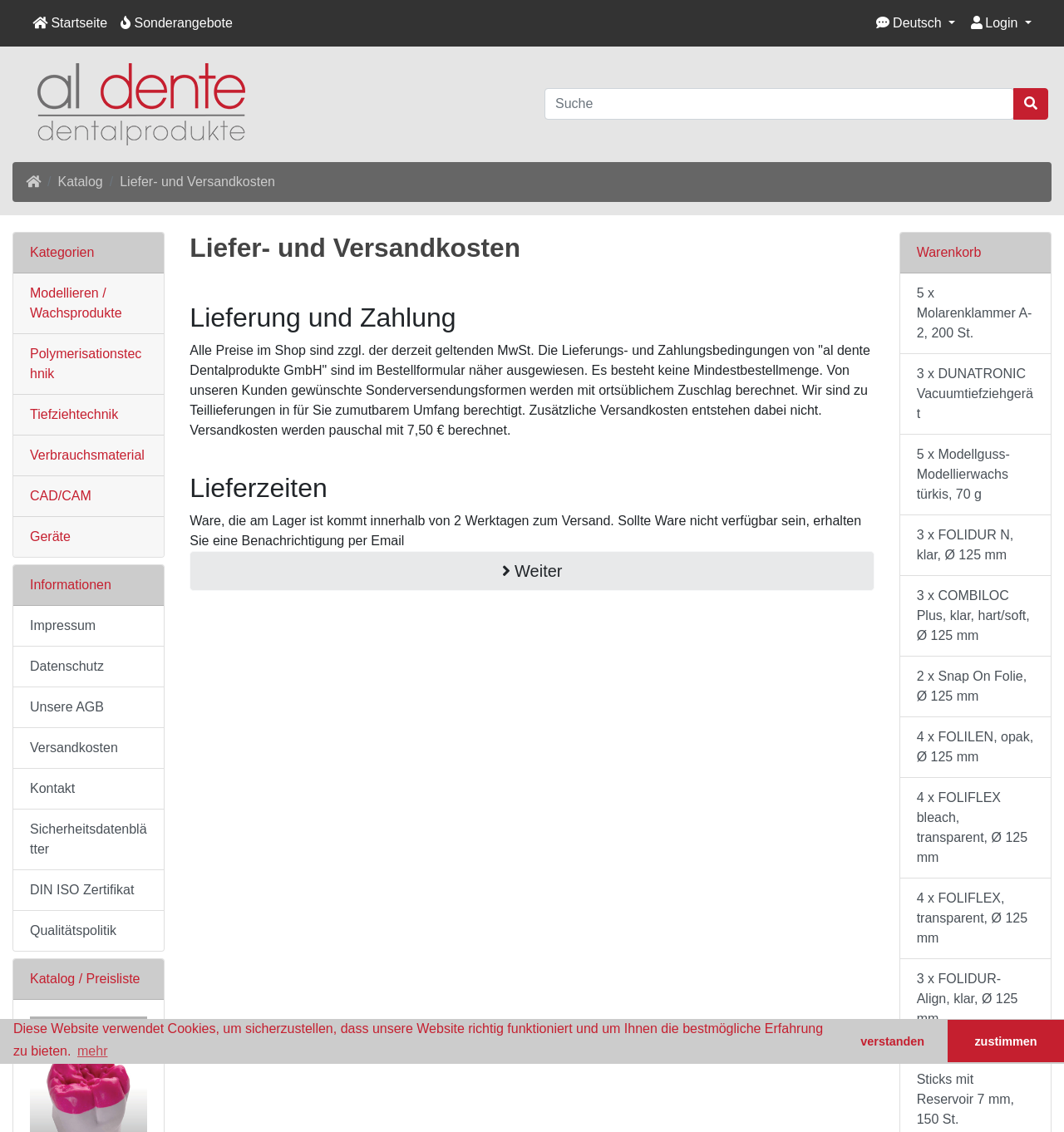How many categories are listed? Please answer the question using a single word or phrase based on the image.

7